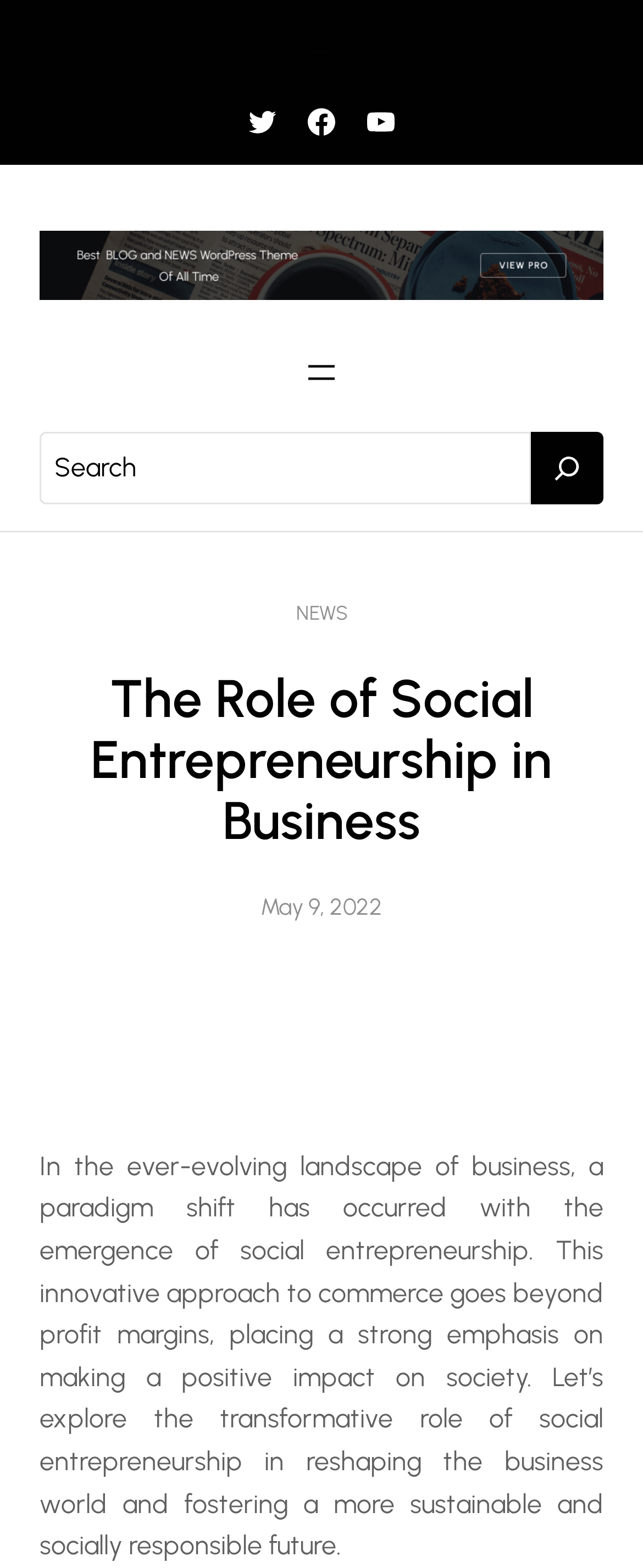How many social media links are available?
Answer the question with a single word or phrase, referring to the image.

3